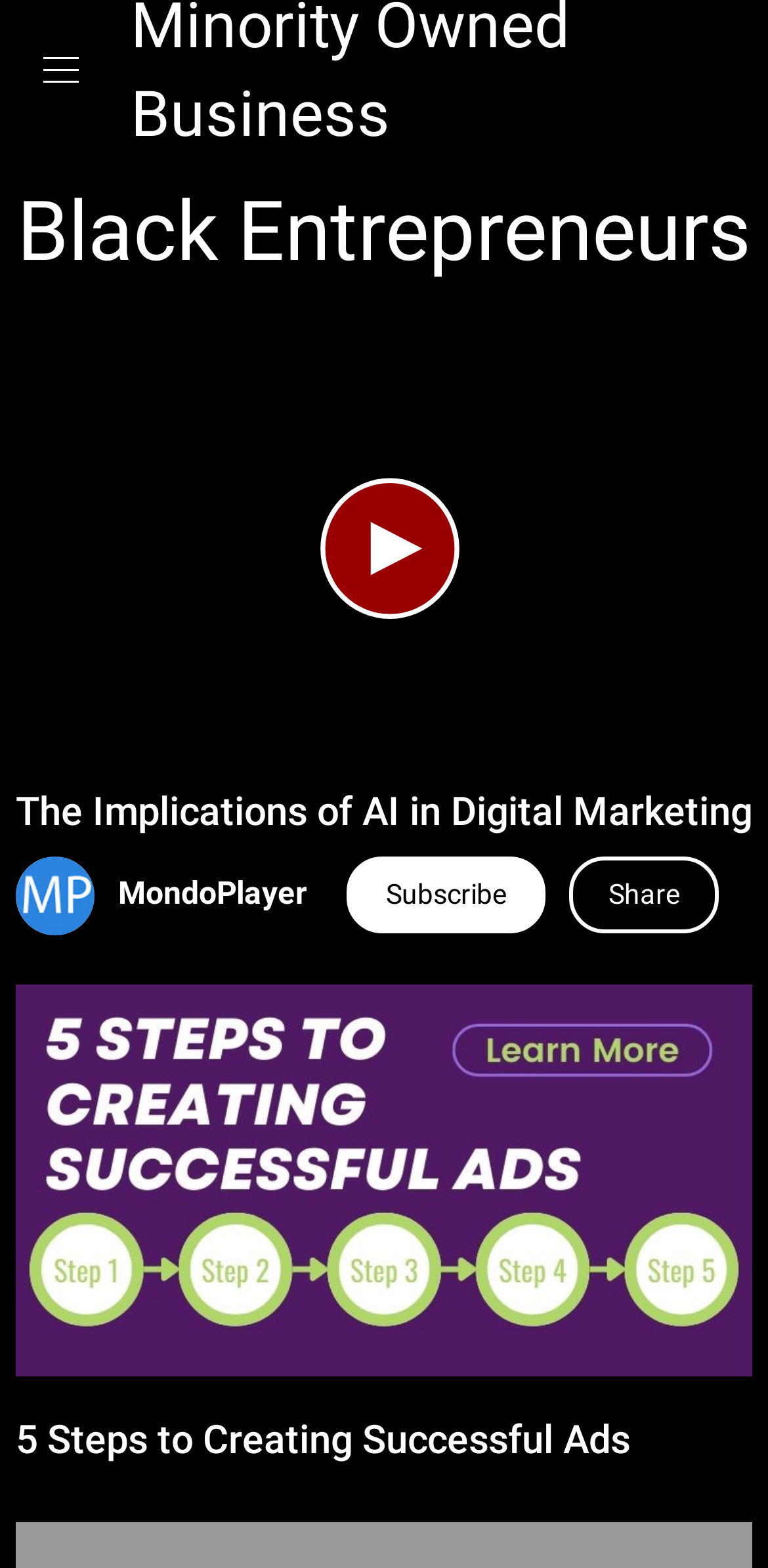Respond to the following question with a brief word or phrase:
What are the options to interact with the content?

Subscribe, Share